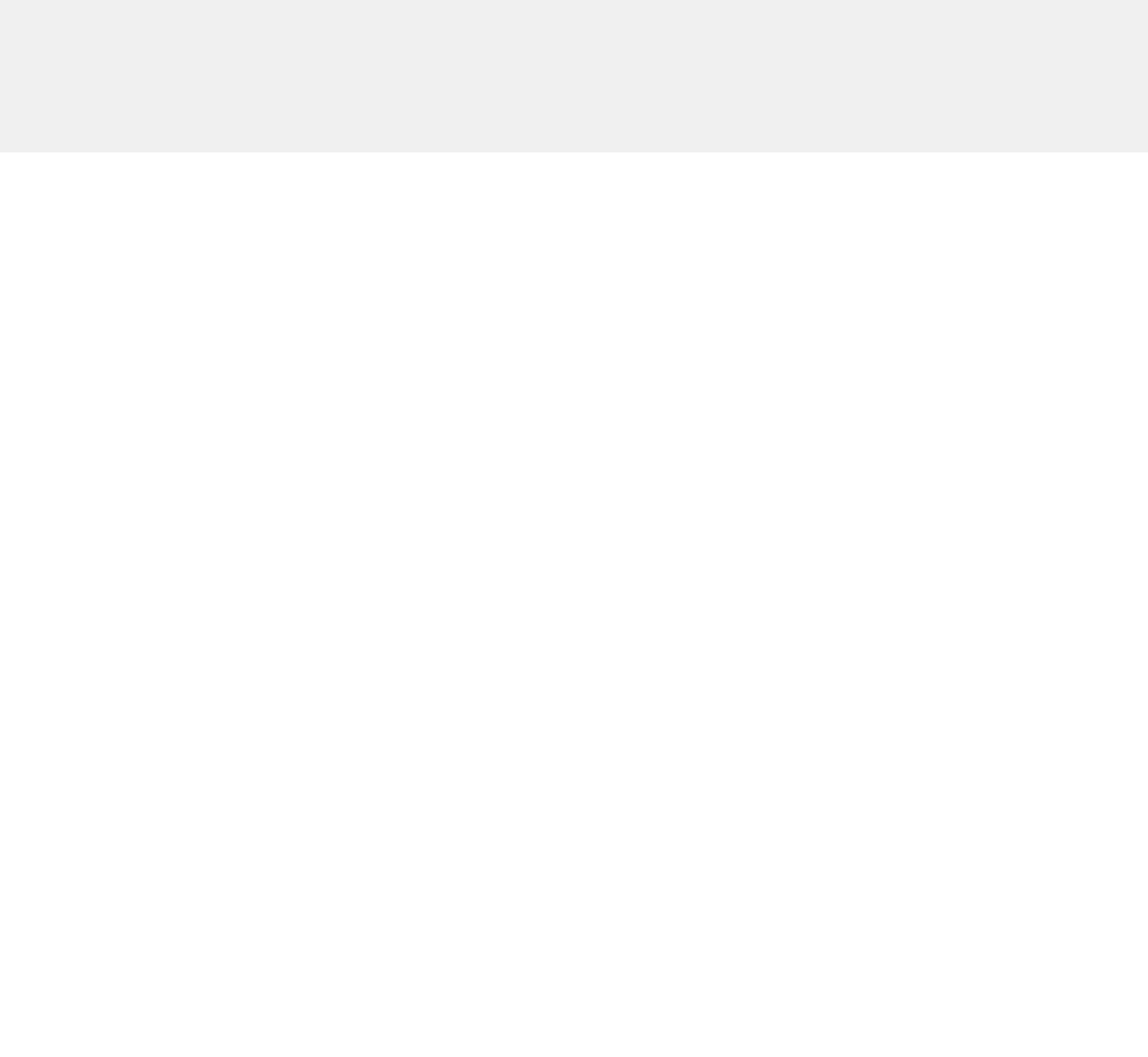Using the given element description, provide the bounding box coordinates (top-left x, top-left y, bottom-right x, bottom-right y) for the corresponding UI element in the screenshot: 25 Classic Movie Speeches

[0.741, 0.751, 0.887, 0.768]